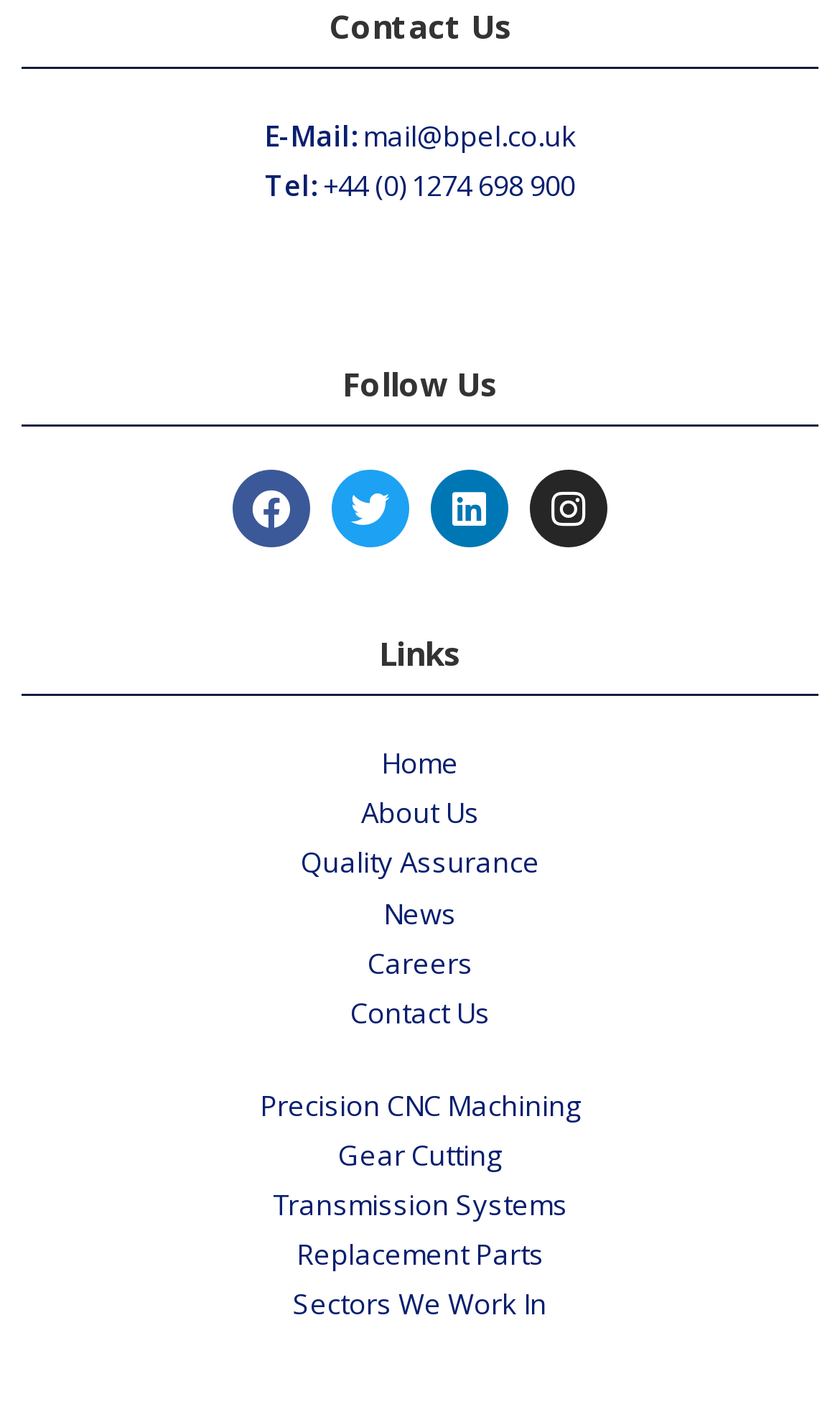Using a single word or phrase, answer the following question: 
What is the phone number to call?

+44 (0) 1274 698 900